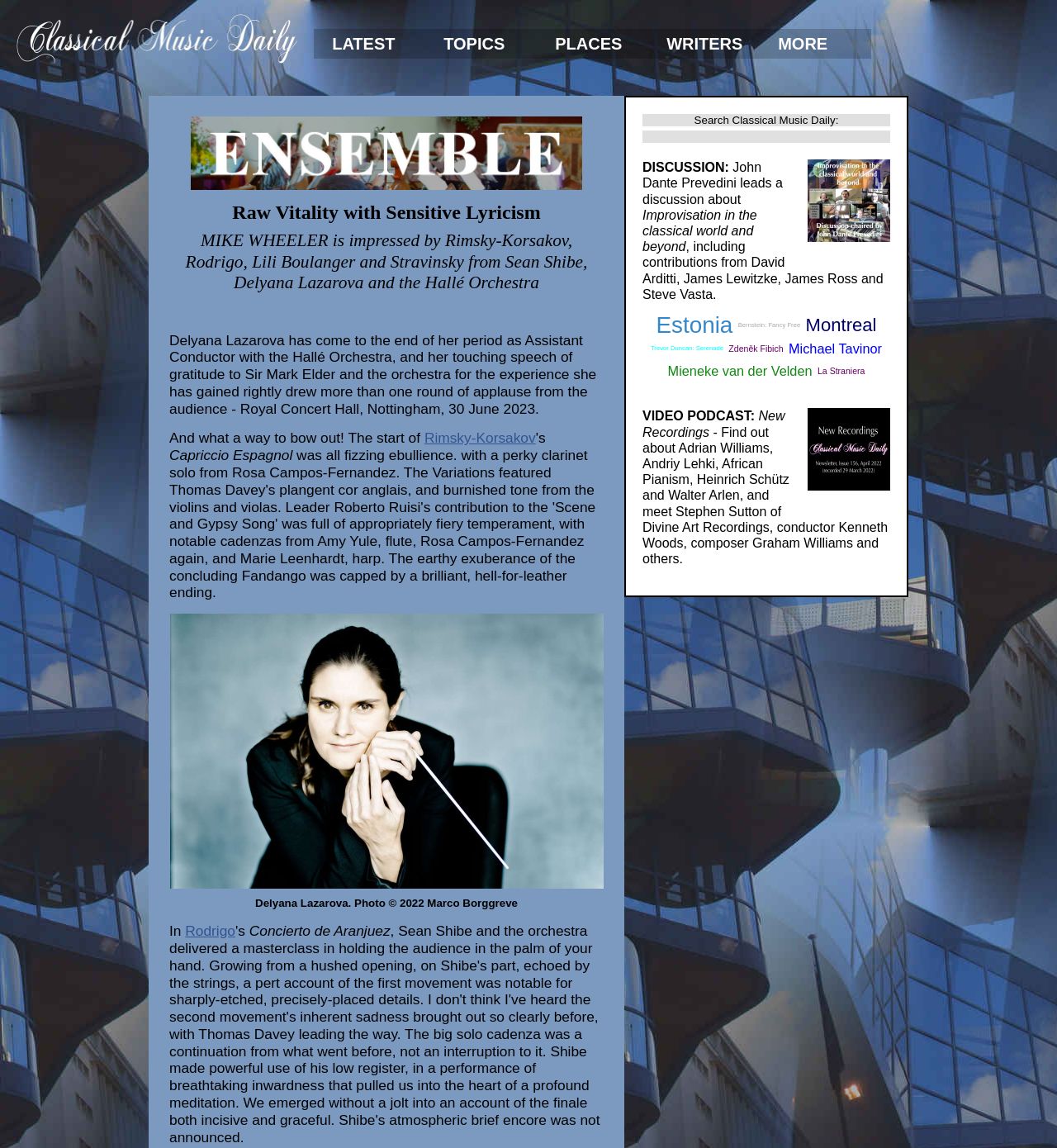Based on the element description, predict the bounding box coordinates (top-left x, top-left y, bottom-right x, bottom-right y) for the UI element in the screenshot: Bernstein: Fancy Free

[0.696, 0.274, 0.76, 0.294]